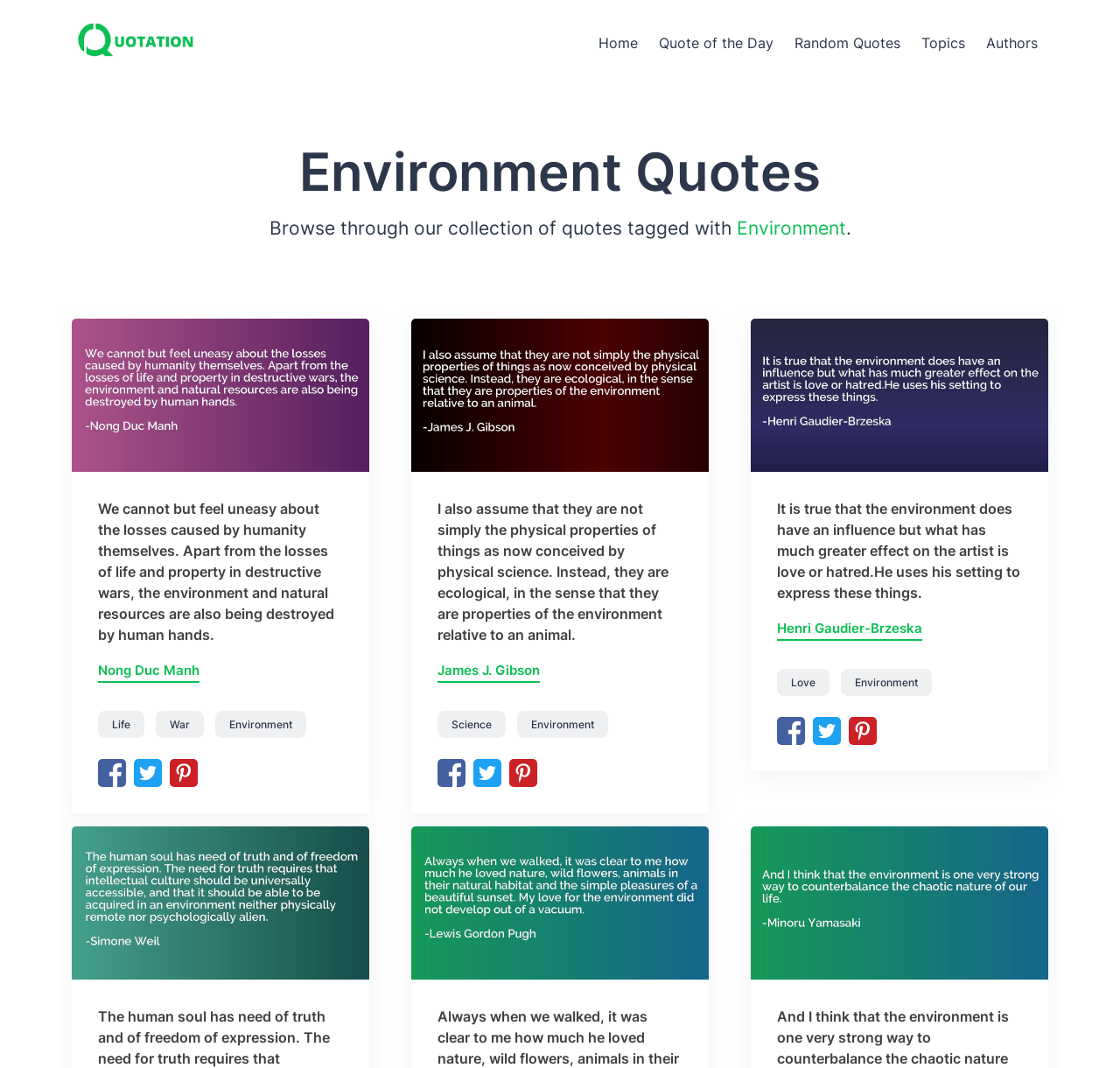Respond to the following question using a concise word or phrase: 
What social media platforms are available for sharing quotes?

Facebook, Twitter, Pinterest